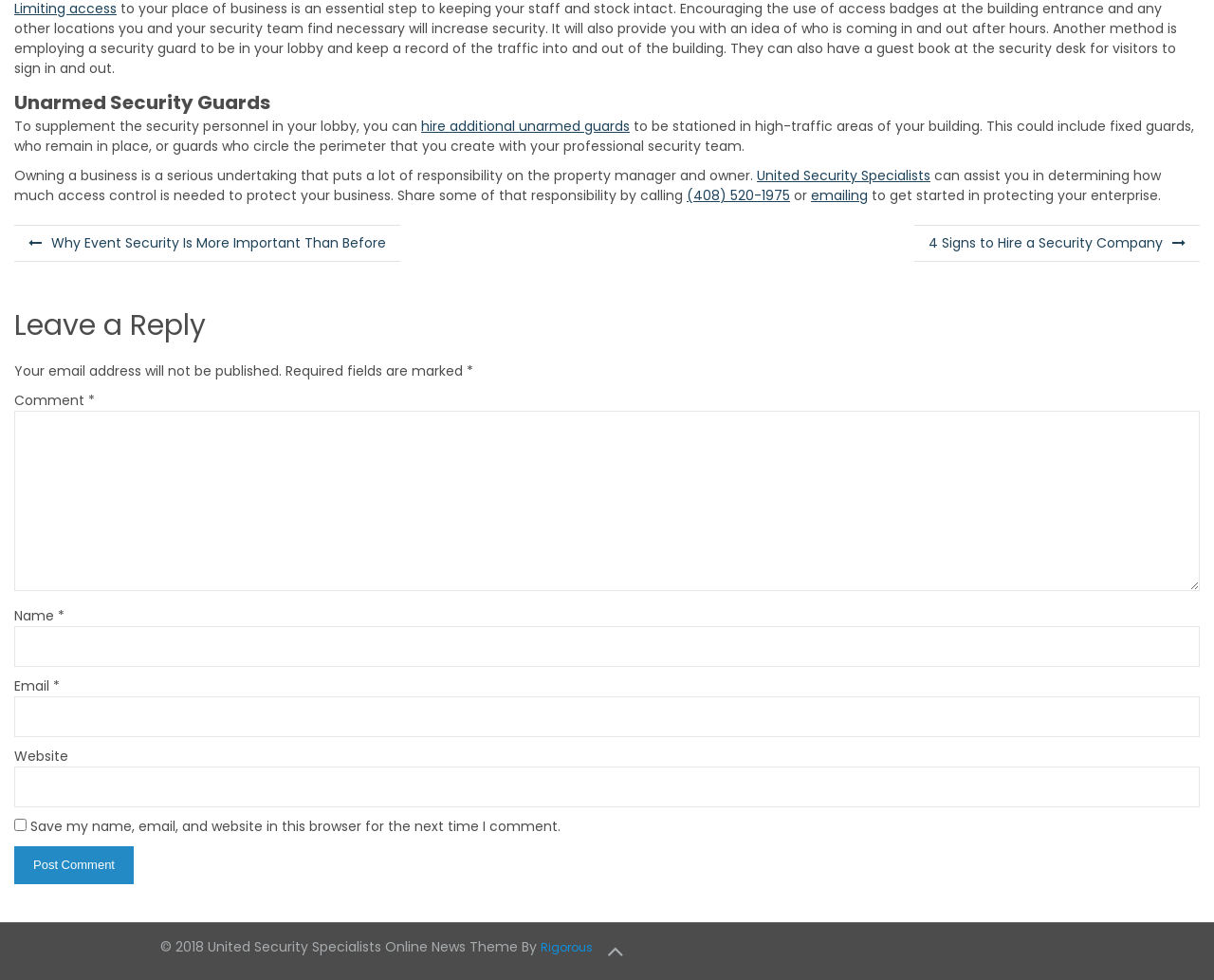What is the phone number to contact for security services?
Answer the question based on the image using a single word or a brief phrase.

(408) 520-1975